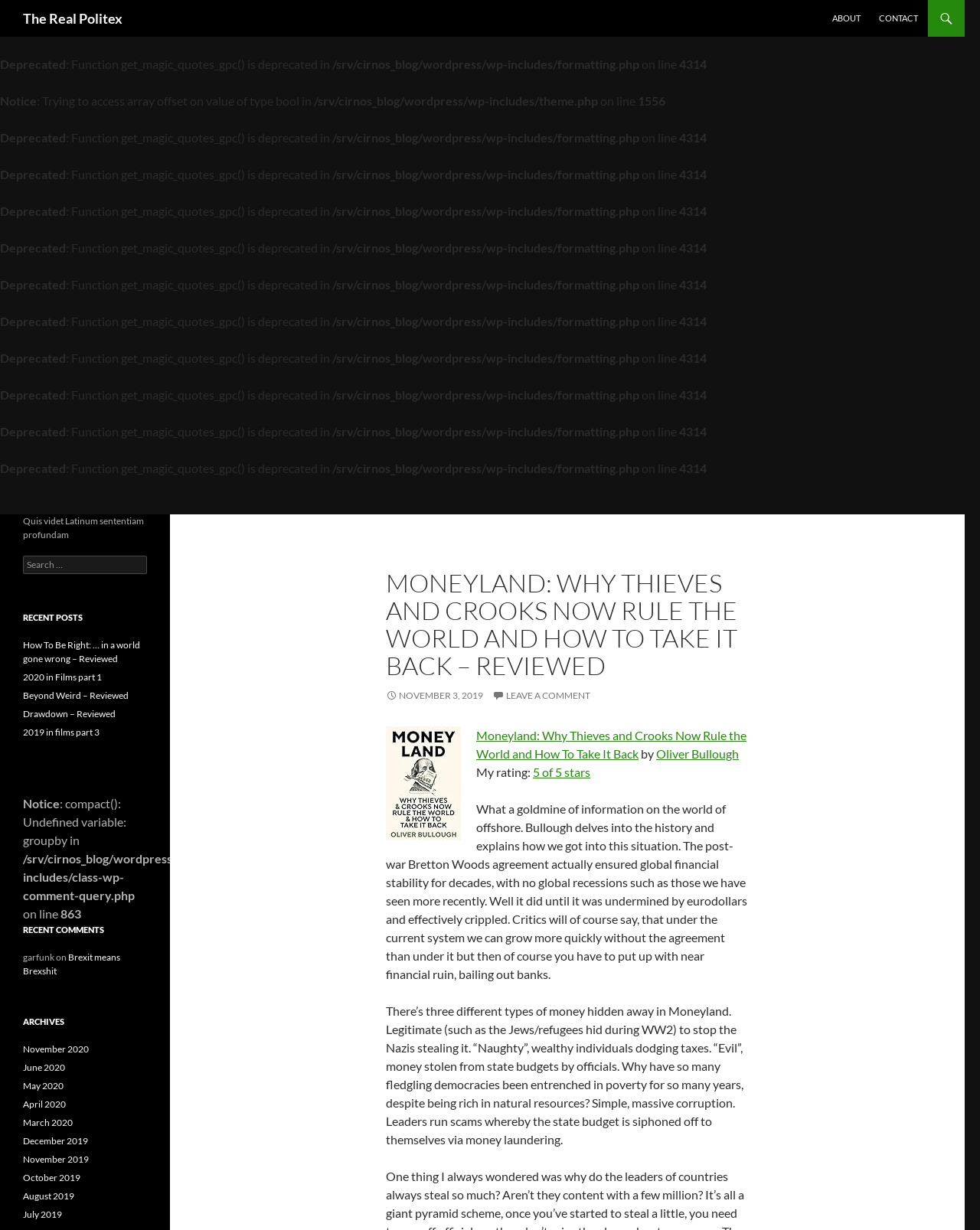Pinpoint the bounding box coordinates of the element you need to click to execute the following instruction: "Go to the 'ABOUT' page". The bounding box should be represented by four float numbers between 0 and 1, in the format [left, top, right, bottom].

[0.84, 0.0, 0.888, 0.03]